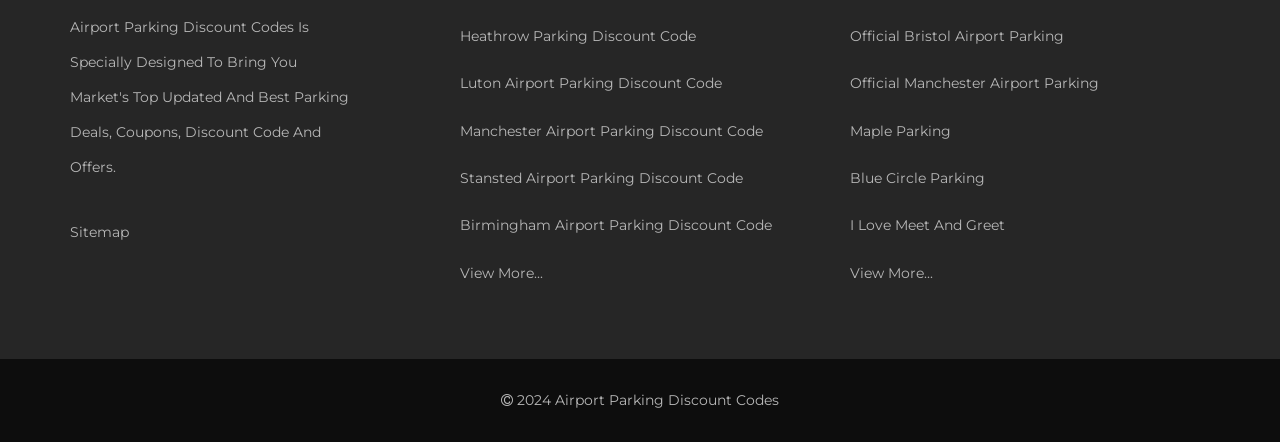What is the name of the parking service with 'Meet And Greet' in its name?
Offer a detailed and full explanation in response to the question.

After scanning the links on the webpage, I found a parking service with 'Meet And Greet' in its name, which is 'I Love Meet And Greet'.